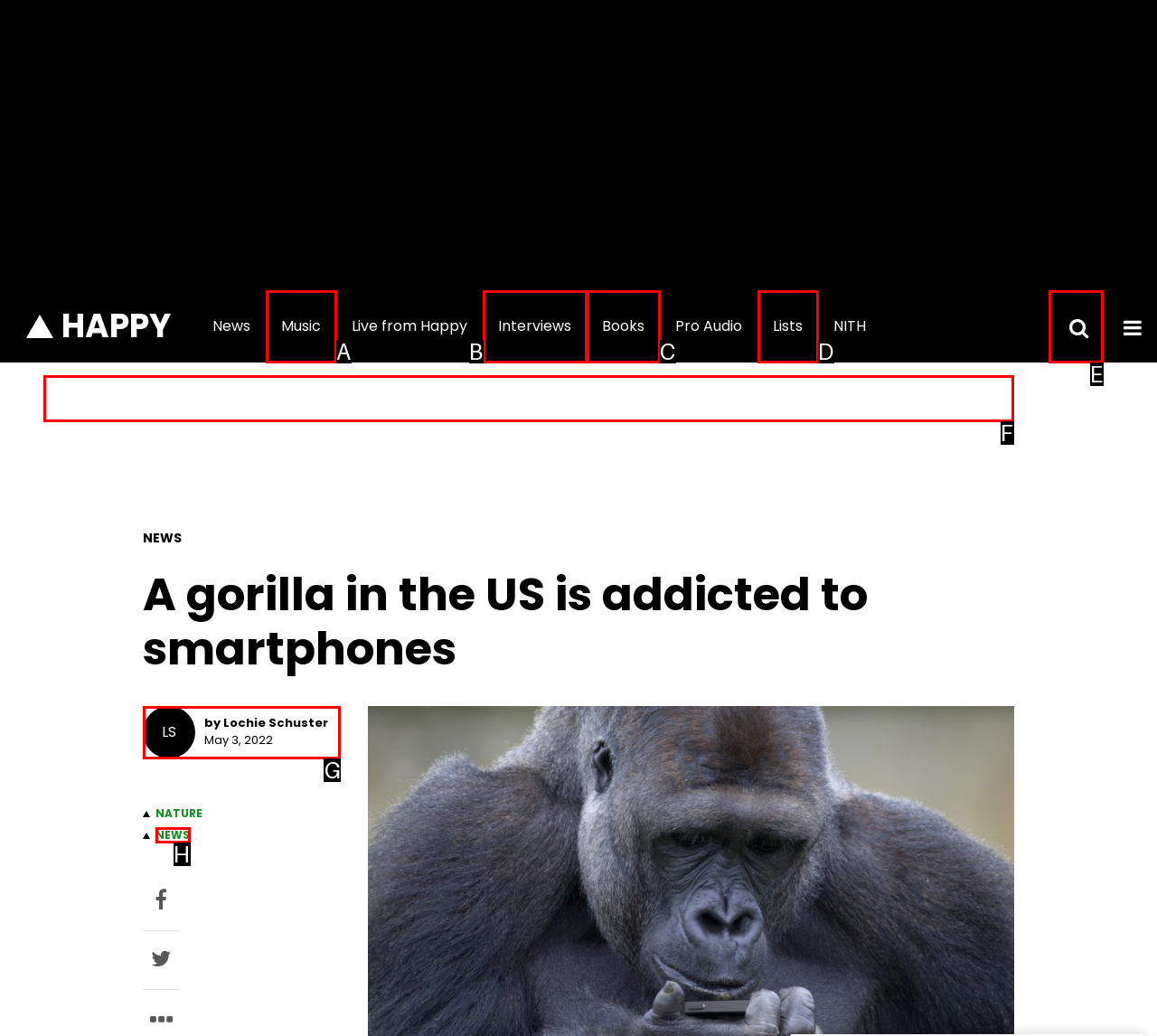Please indicate which HTML element to click in order to fulfill the following task: Search for something Respond with the letter of the chosen option.

F